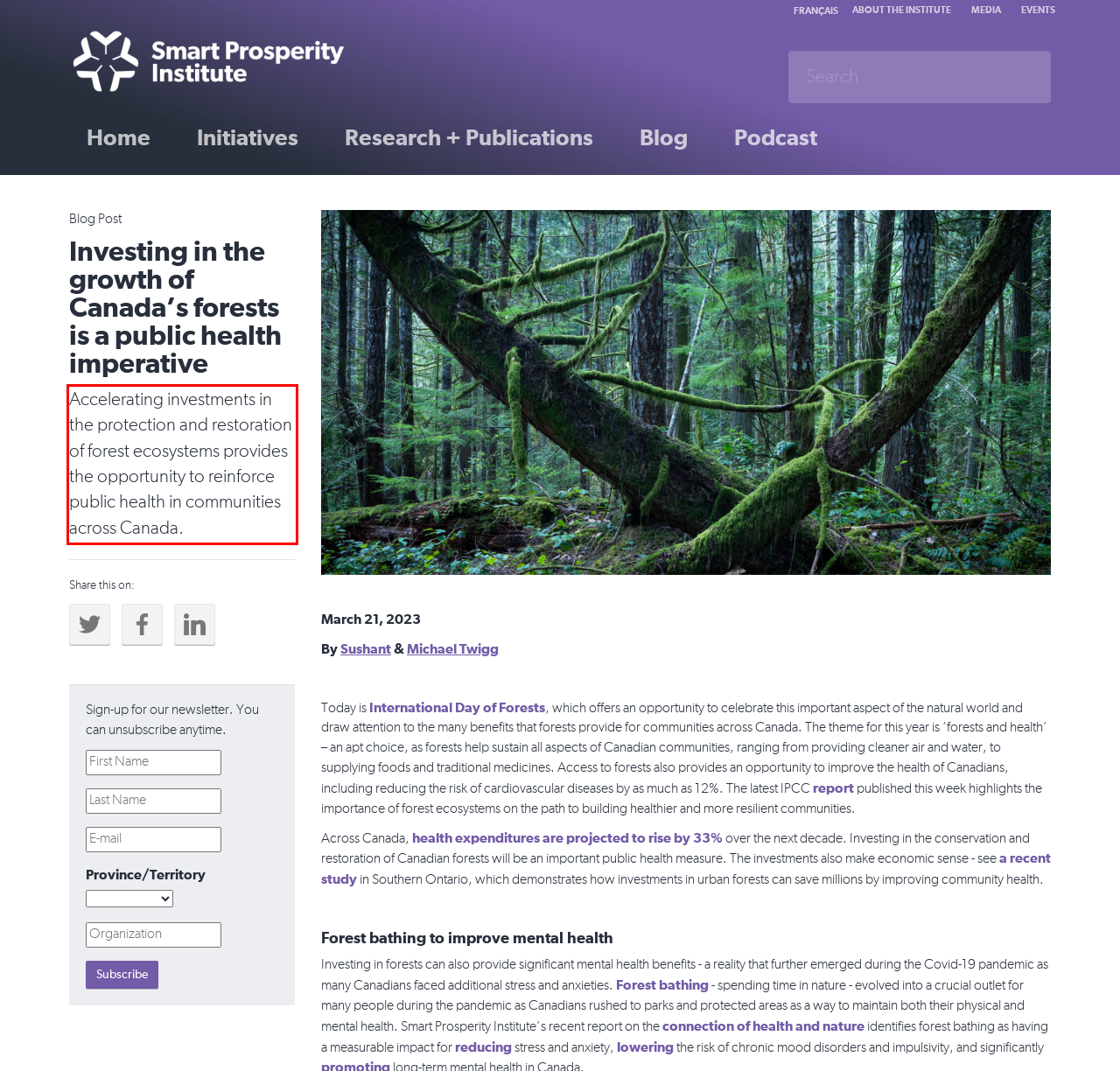You are given a screenshot with a red rectangle. Identify and extract the text within this red bounding box using OCR.

Accelerating investments in the protection and restoration of forest ecosystems provides the opportunity to reinforce public health in communities across Canada.